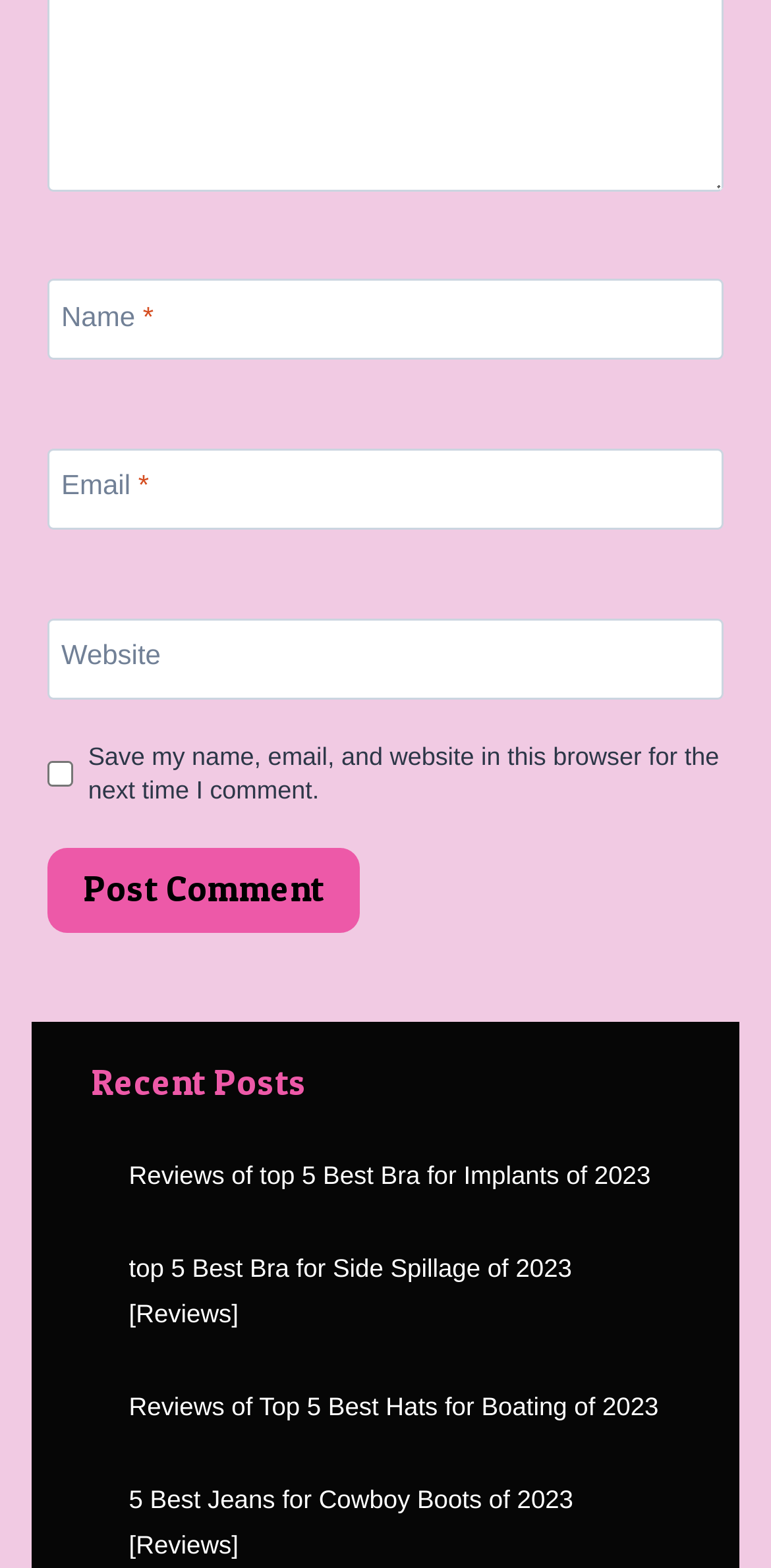Determine the bounding box coordinates of the clickable region to execute the instruction: "Check the save my name checkbox". The coordinates should be four float numbers between 0 and 1, denoted as [left, top, right, bottom].

[0.062, 0.485, 0.095, 0.502]